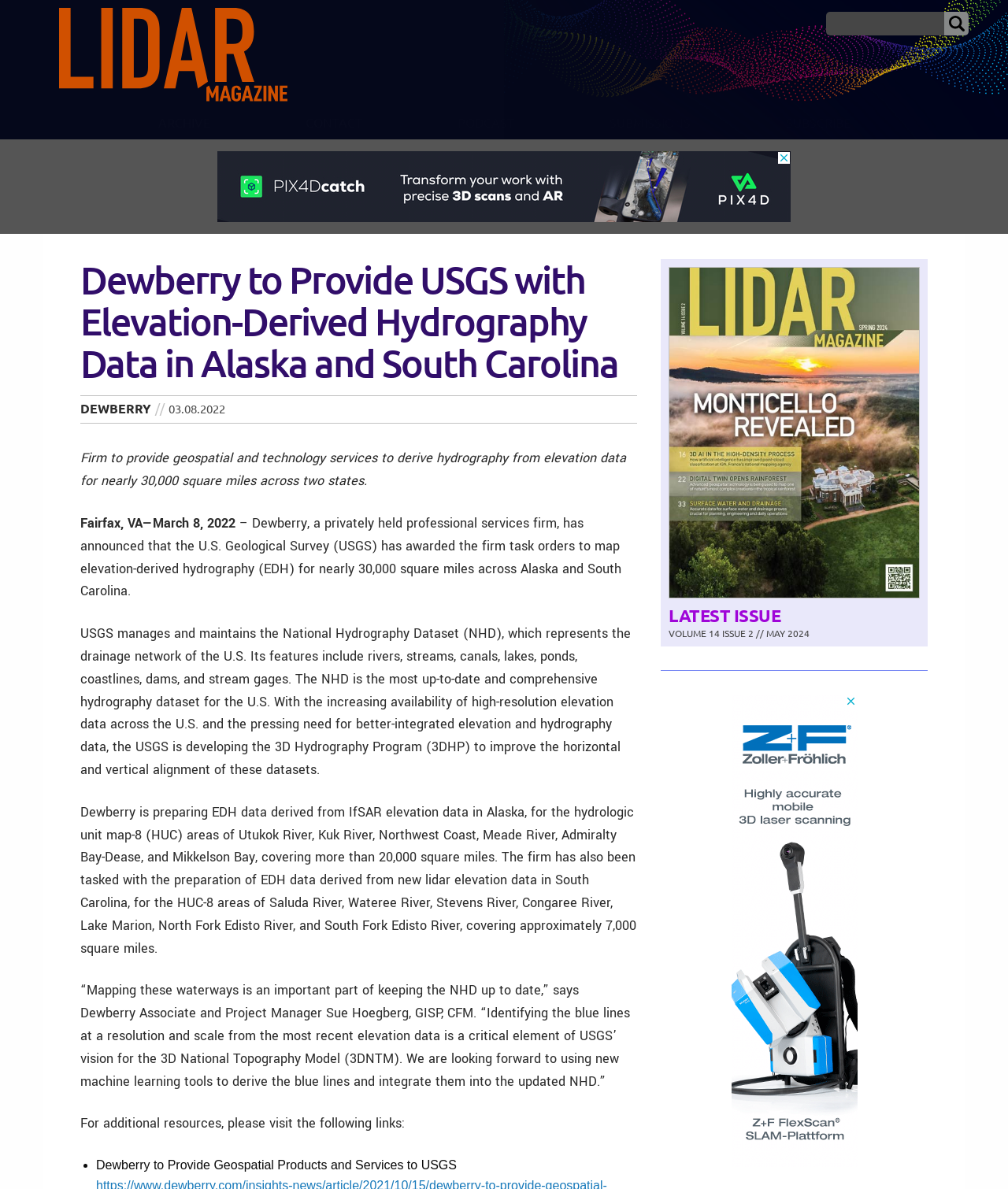Summarize the webpage with a detailed and informative caption.

The webpage appears to be an article from LIDAR Magazine, with a title "Dewberry to Provide USGS with Elevation-Derived Hydrography Data in Alaska and South Carolina". At the top, there is a logo of LIDAR Magazine, accompanied by a horizontal menu bar with five menu items: ARCHIVE, CONTACT, PODCAST, SUBMISSIONS, and SUBSCRIBE. 

To the right of the menu bar, there is a search box with a submit button. Below the menu bar, there is a large iframe that takes up most of the page, containing the main article content. The article has a heading, followed by a brief summary, and then a longer text describing the project details. The text is divided into several paragraphs, with quotes from a project manager. 

At the bottom of the article, there is a section with a heading "For additional resources" and a list of links. On the right side of the page, there is a link to the latest issue of the magazine, with a heading "LATEST ISSUE" and a volume and issue number. There are also two advertisement iframes, one above the article and one below.